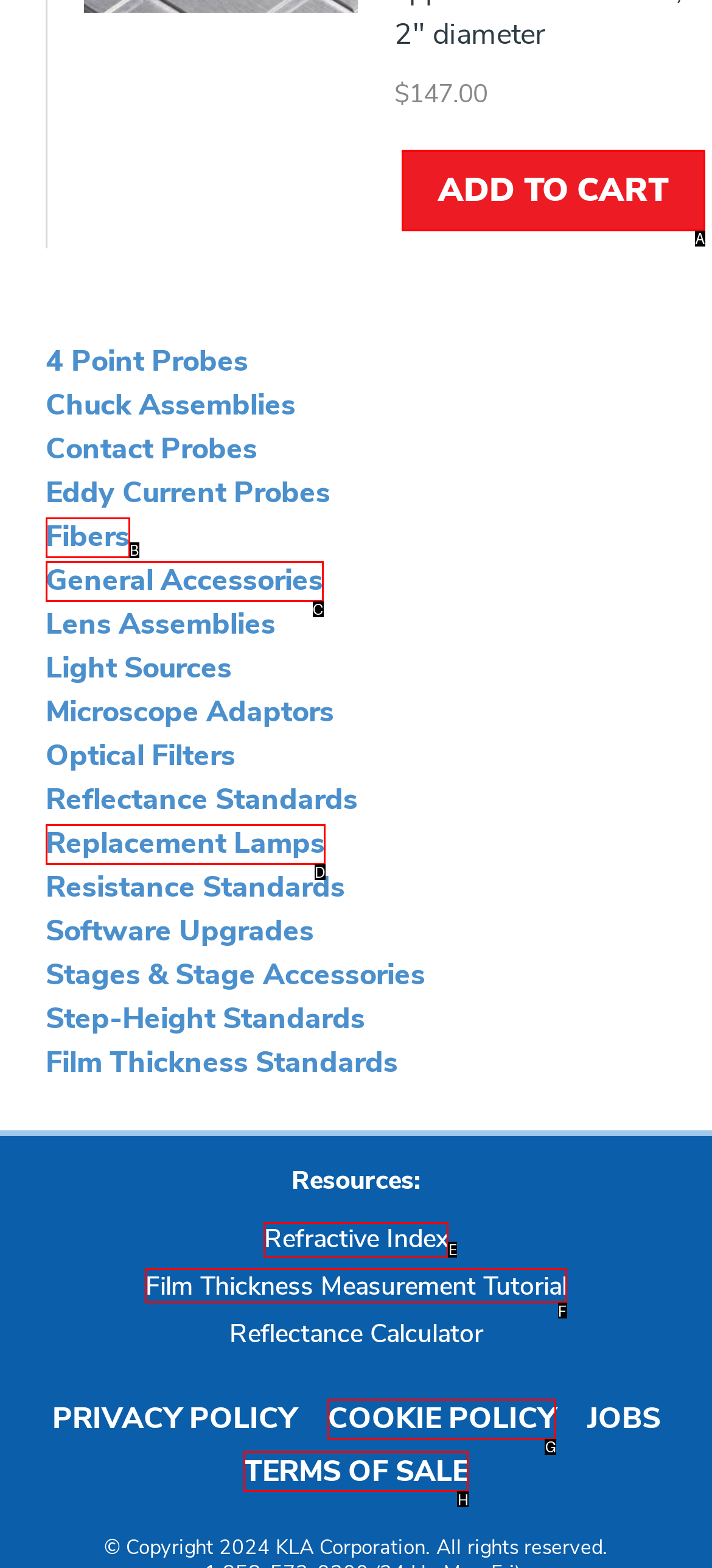For the task: View Film Thickness Measurement Tutorial, tell me the letter of the option you should click. Answer with the letter alone.

F